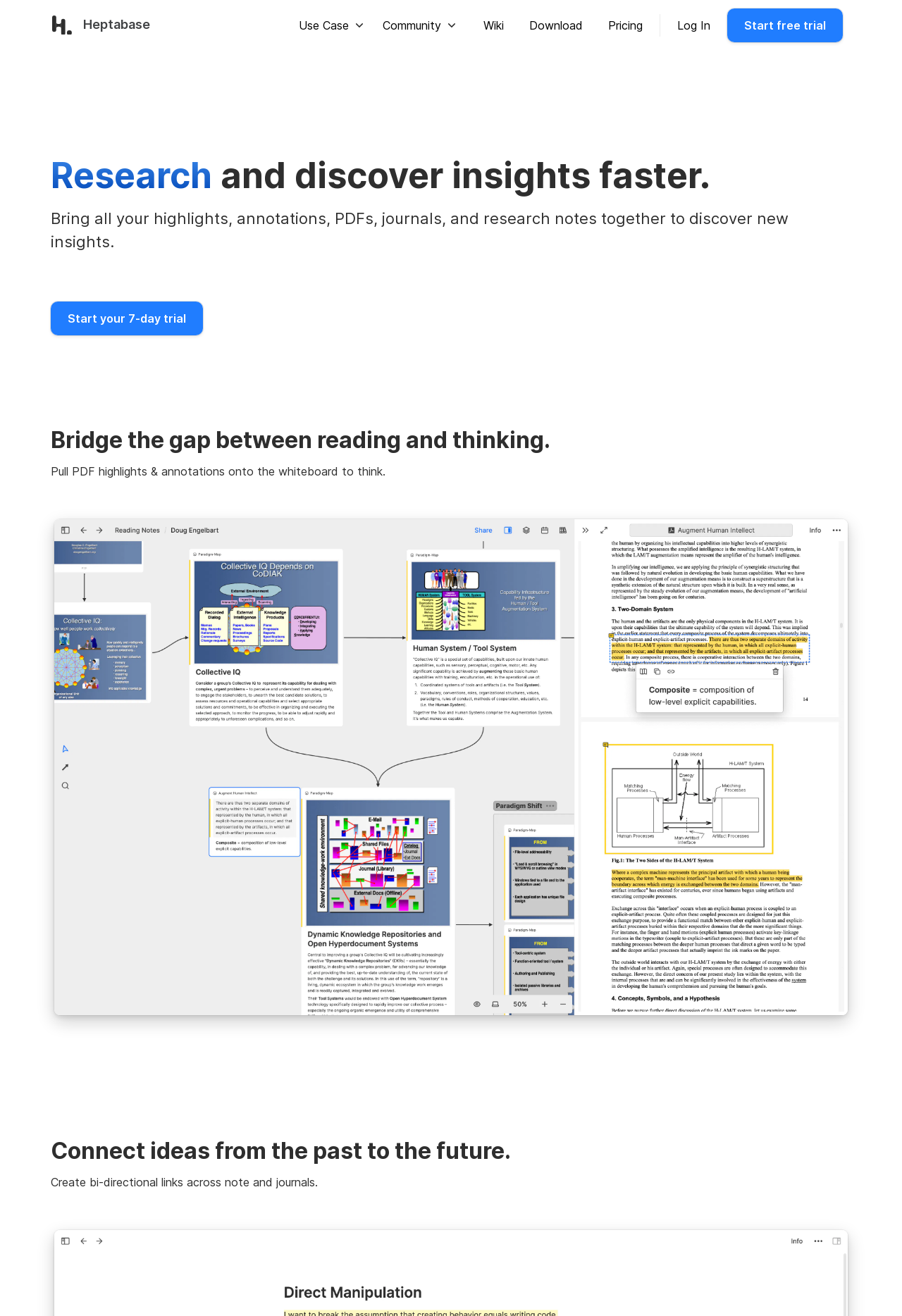What is the benefit of using this tool?
Using the image as a reference, answer the question in detail.

The webpage suggests that by using this tool, users can discover new insights by bringing together various research materials and connecting ideas in a visual way.